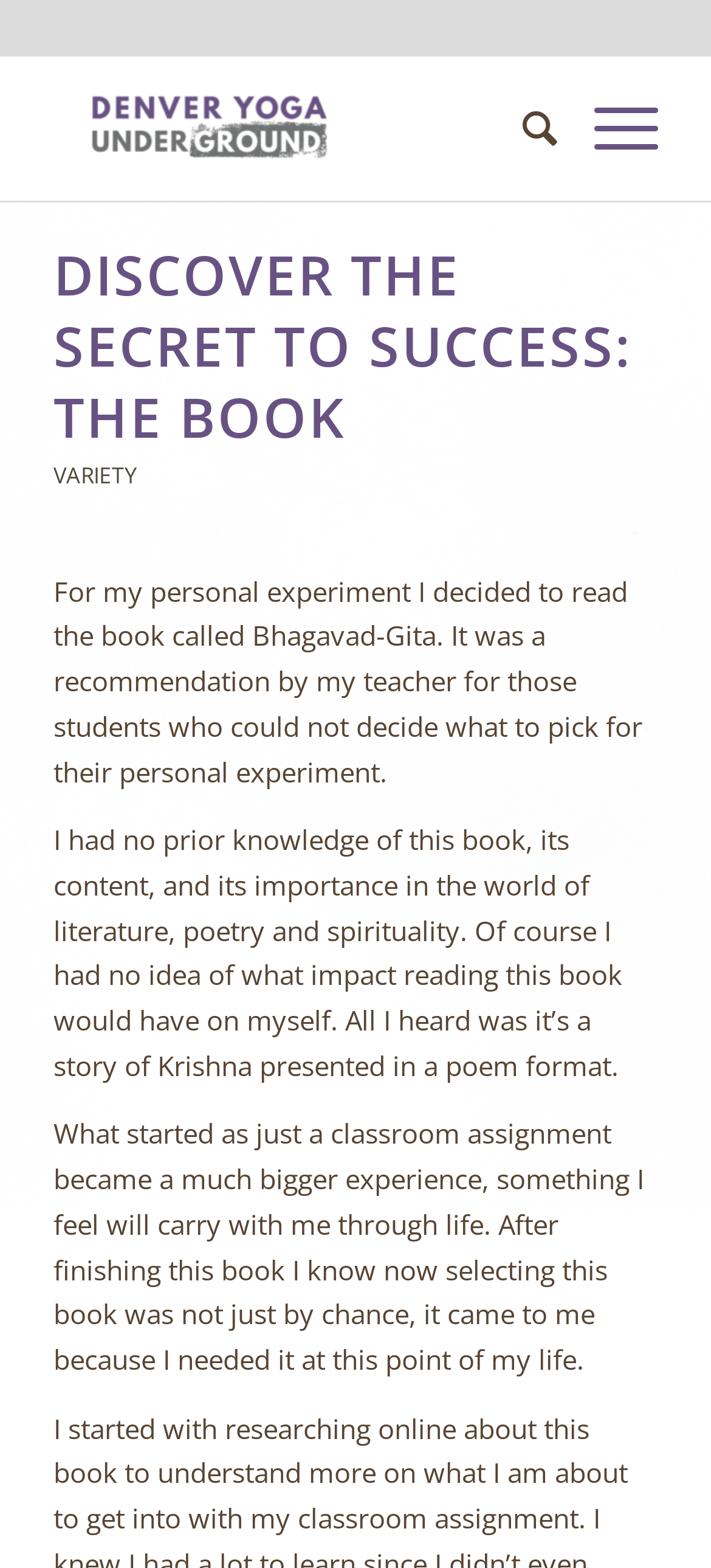Find and extract the text of the primary heading on the webpage.

DISCOVER THE SECRET TO SUCCESS: THE BOOK